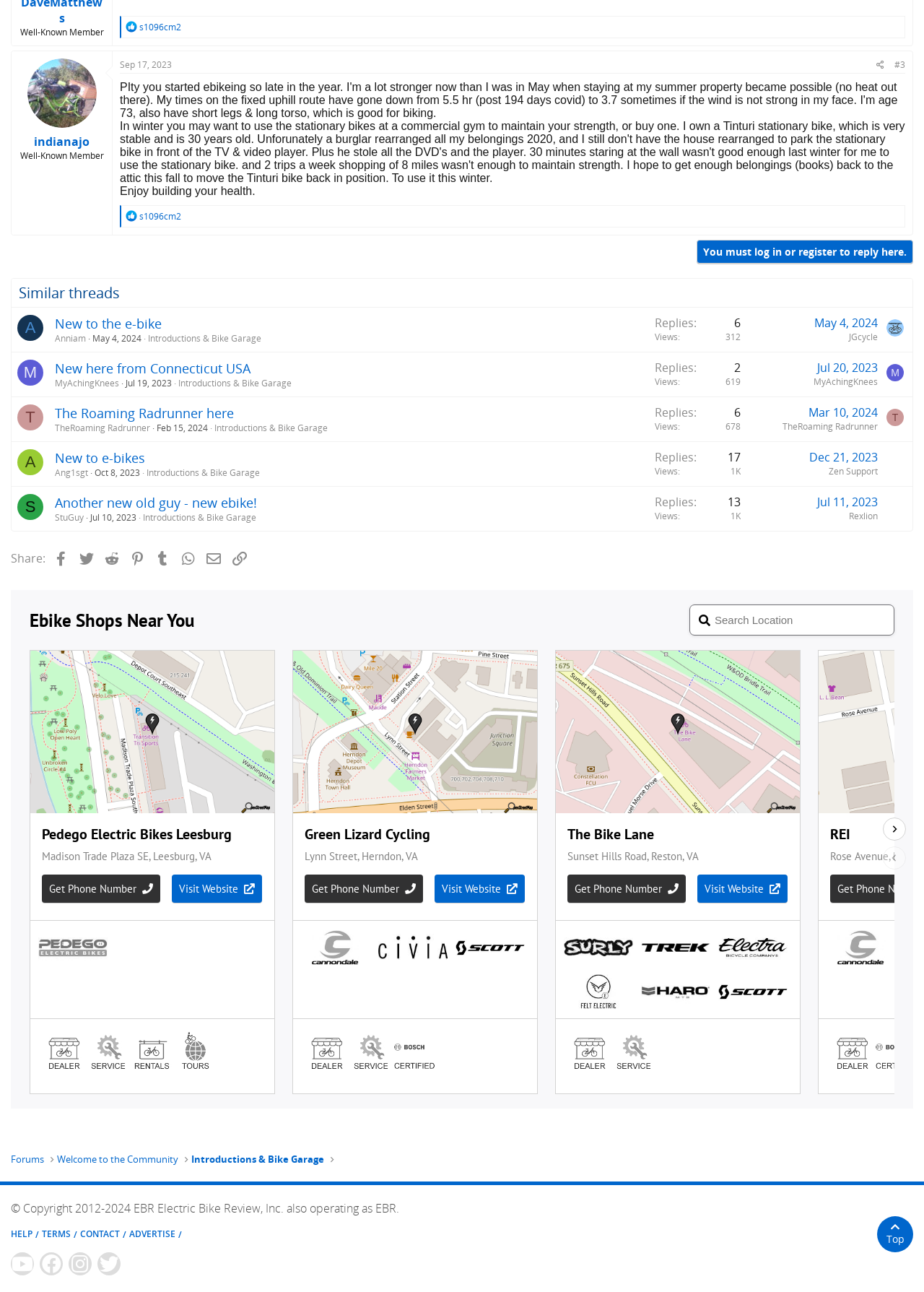Find the bounding box coordinates of the element you need to click on to perform this action: 'Click on Project Information'. The coordinates should be represented by four float values between 0 and 1, in the format [left, top, right, bottom].

None